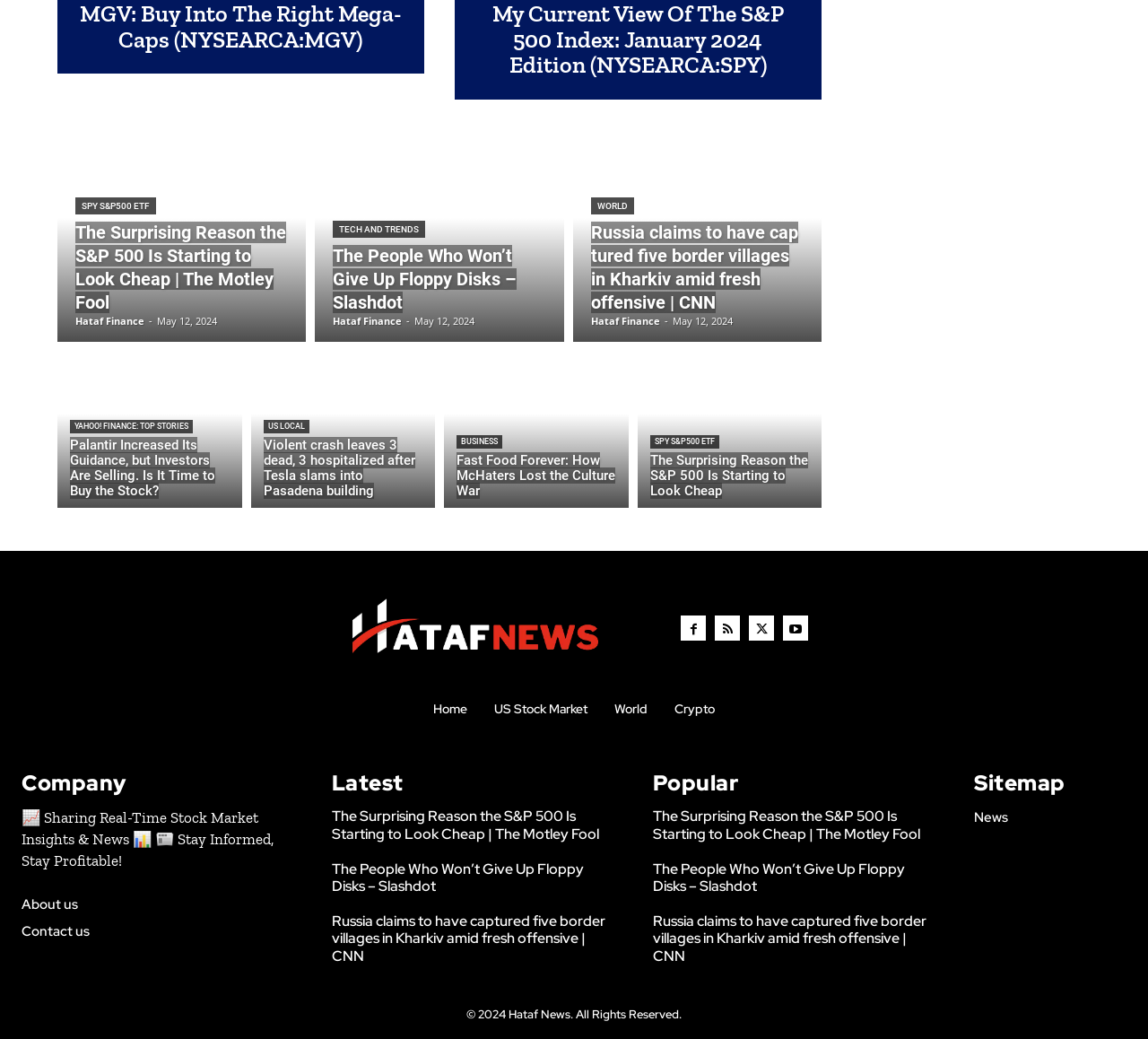What is the date mentioned in the webpage?
Can you provide a detailed and comprehensive answer to the question?

I found the answer by looking at the time elements on the webpage, which have the date 'May 12, 2024' as their text content.